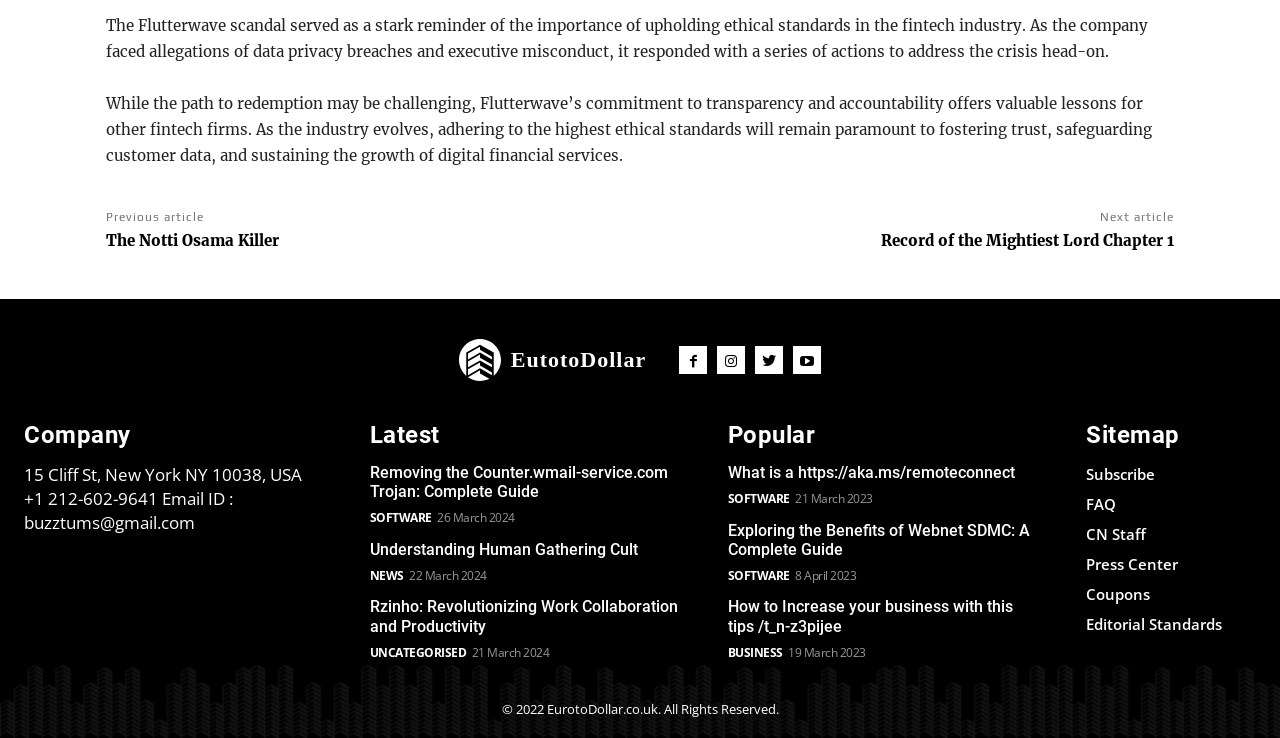What is the purpose of the 'Sitemap' link?
Use the screenshot to answer the question with a single word or phrase.

To navigate the website